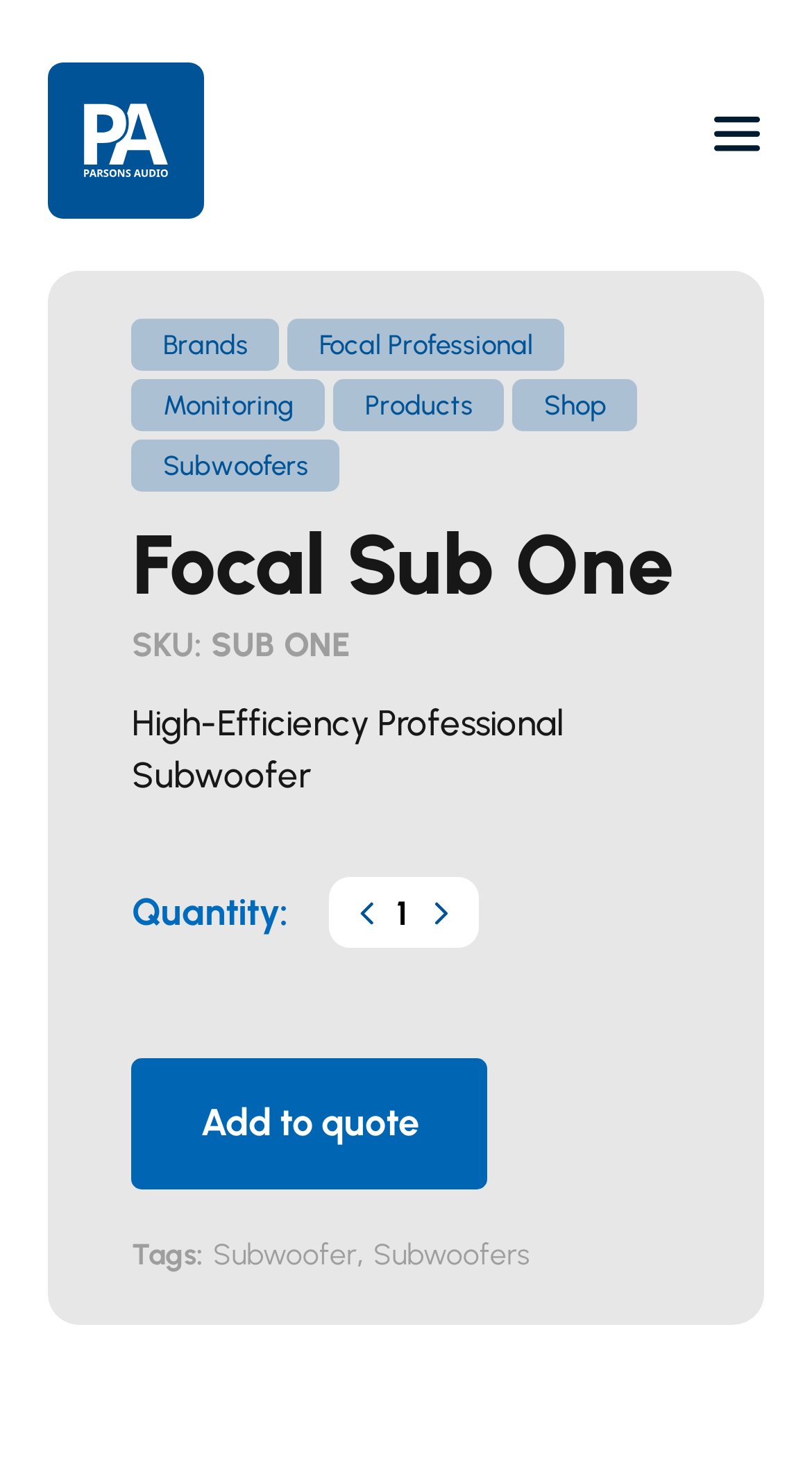Specify the bounding box coordinates of the region I need to click to perform the following instruction: "Get Support & Training". The coordinates must be four float numbers in the range of 0 to 1, i.e., [left, top, right, bottom].

None